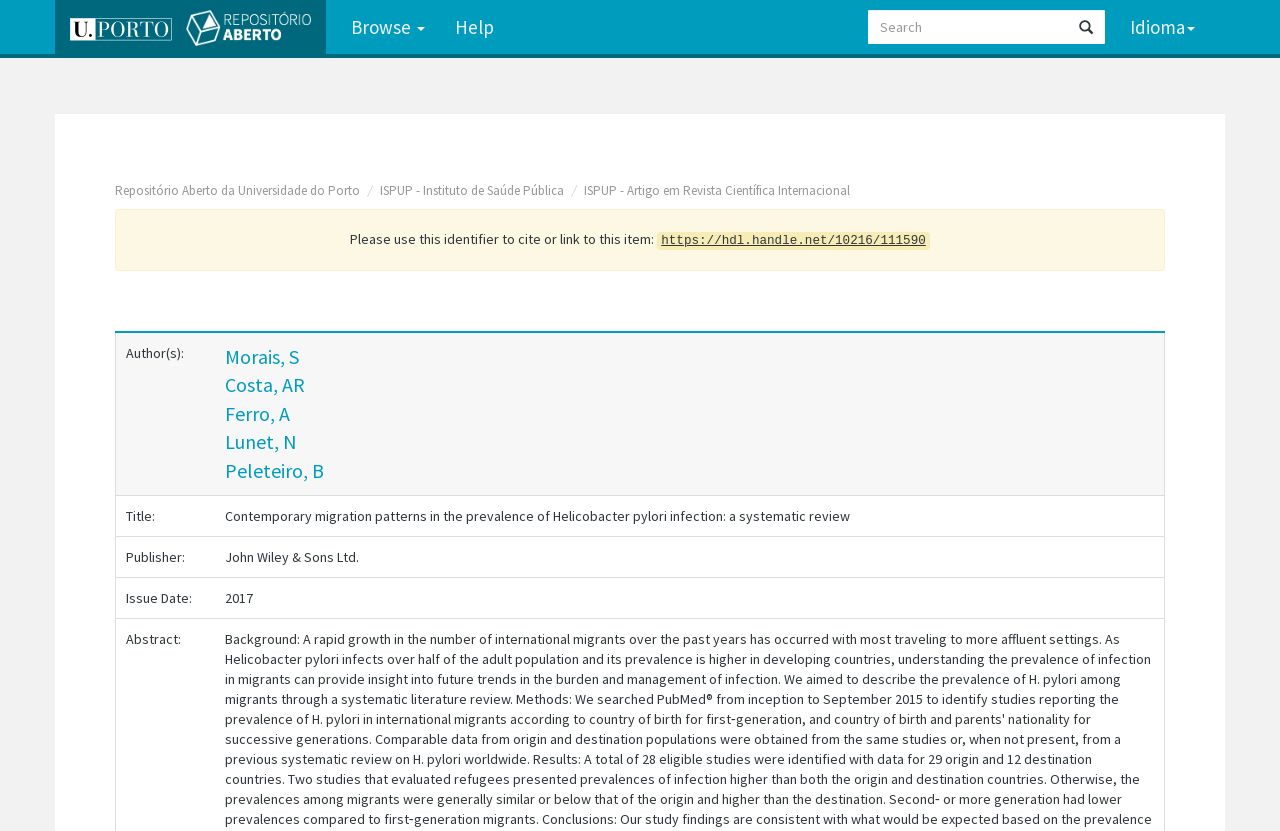Determine the bounding box coordinates of the area to click in order to meet this instruction: "Search for a term".

[0.678, 0.012, 0.863, 0.053]